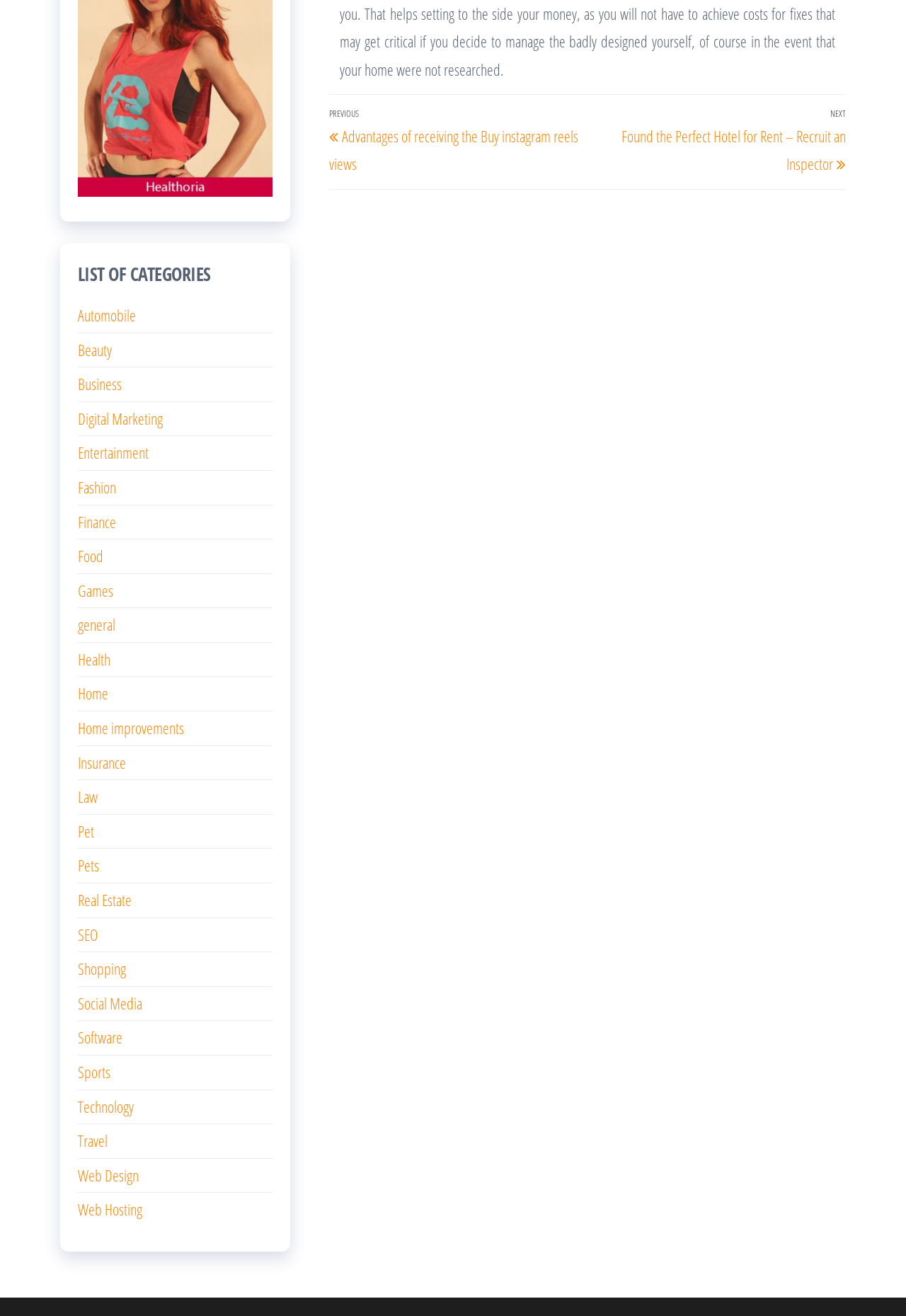Locate the bounding box coordinates of the clickable region to complete the following instruction: "View posts in Beauty category."

[0.086, 0.257, 0.123, 0.274]